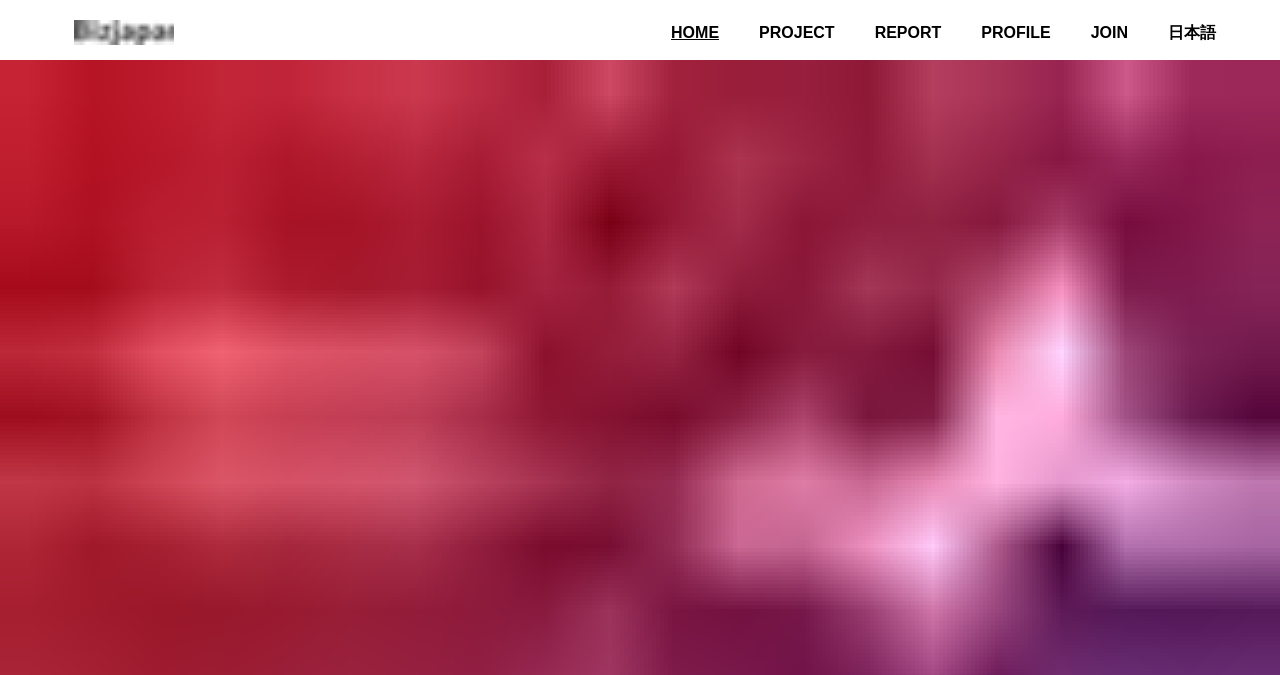Provide the bounding box coordinates of the HTML element described as: "parent_node: HOME". The bounding box coordinates should be four float numbers between 0 and 1, i.e., [left, top, right, bottom].

[0.05, 0.03, 0.144, 0.067]